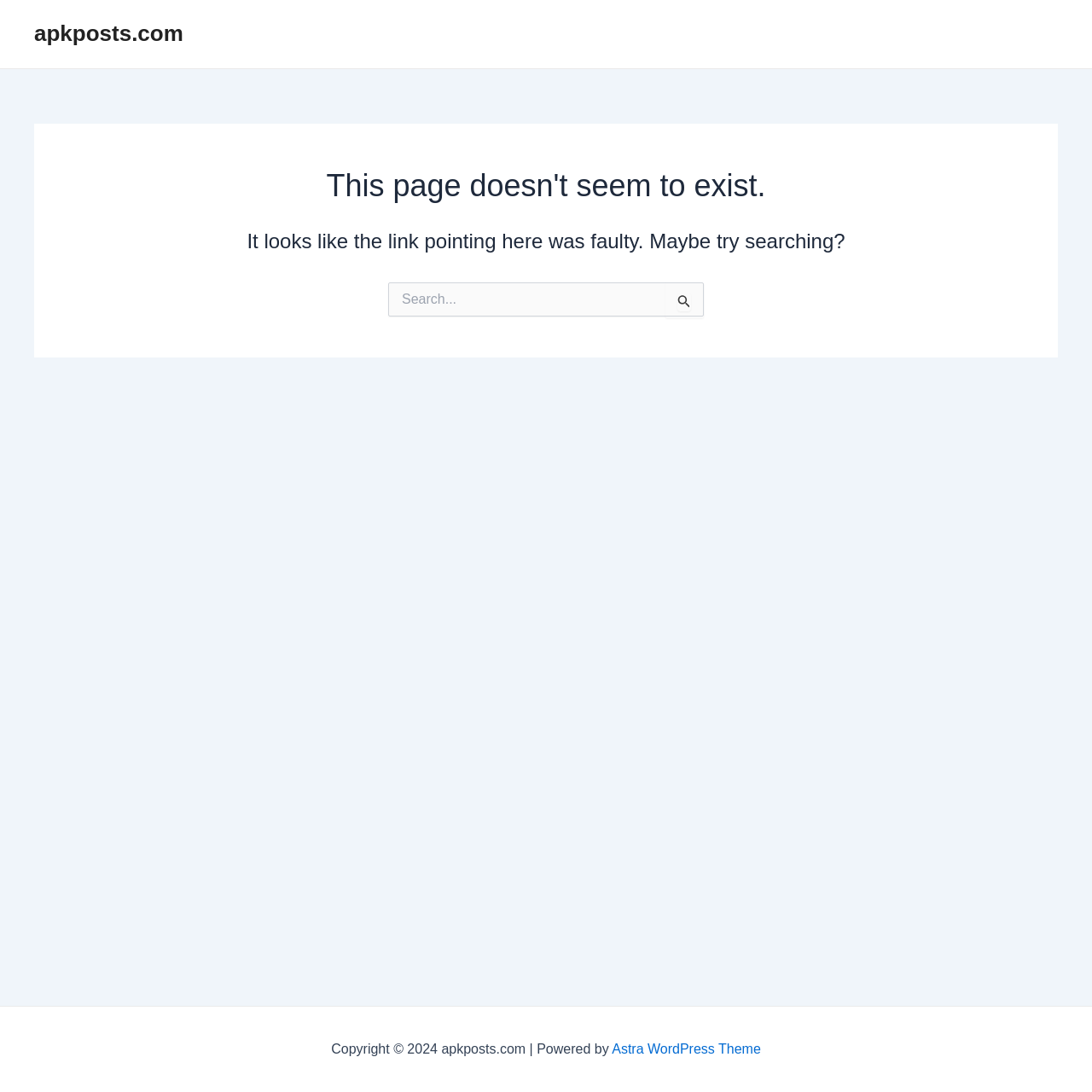Extract the bounding box of the UI element described as: "parent_node: Search for: value="Search"".

[0.609, 0.258, 0.645, 0.291]